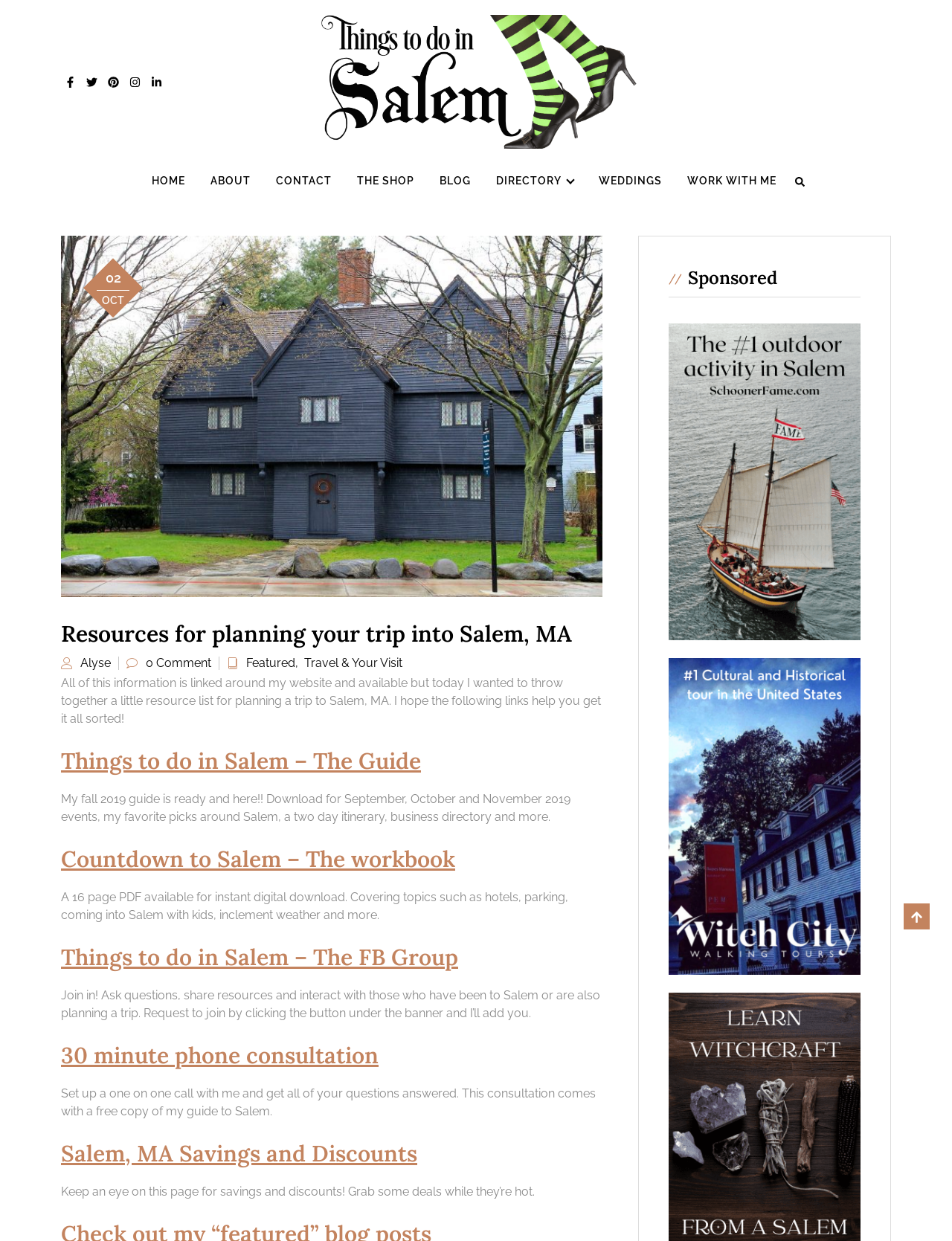Bounding box coordinates are specified in the format (top-left x, top-left y, bottom-right x, bottom-right y). All values are floating point numbers bounded between 0 and 1. Please provide the bounding box coordinate of the region this sentence describes: Salem, MA Savings and Discounts

[0.064, 0.918, 0.438, 0.94]